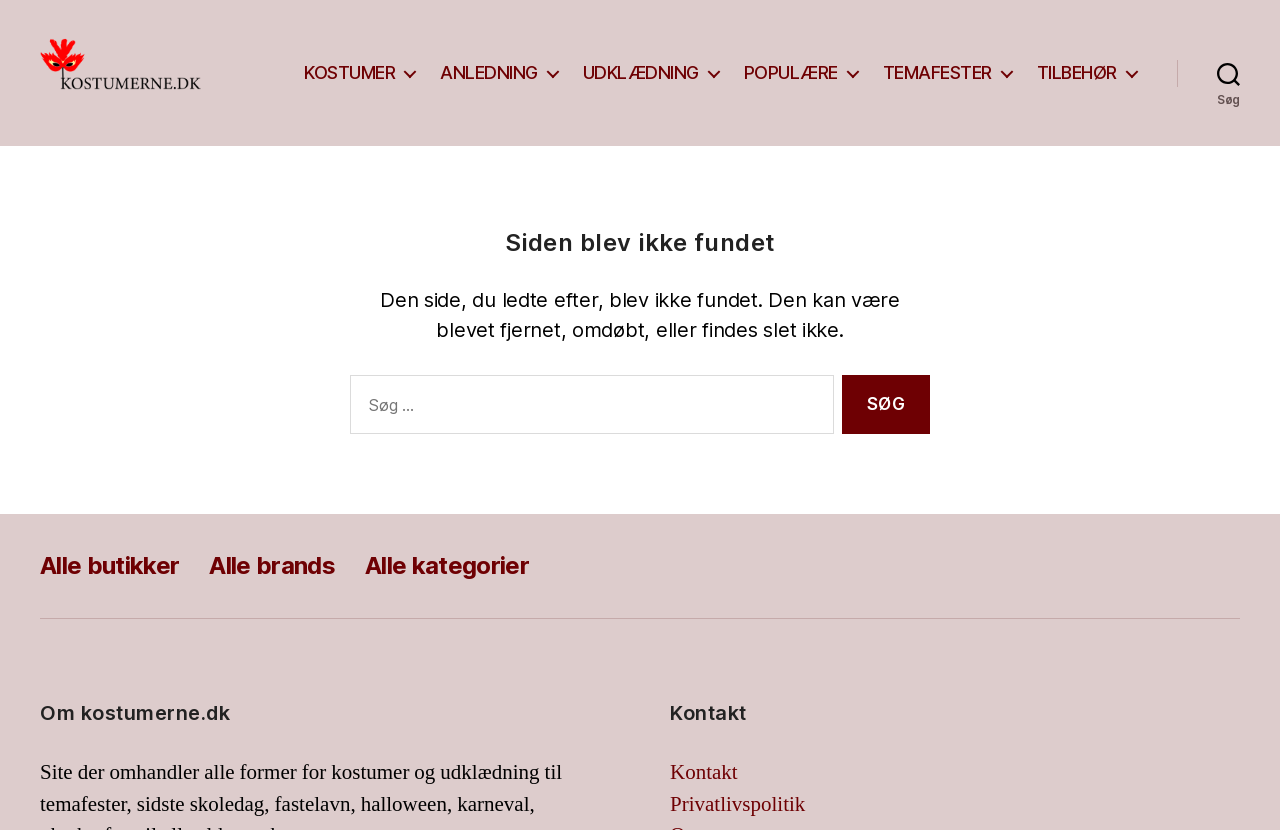What is the contact information section?
Answer the question with a single word or phrase by looking at the picture.

Kontakt, Privatlivspolitik